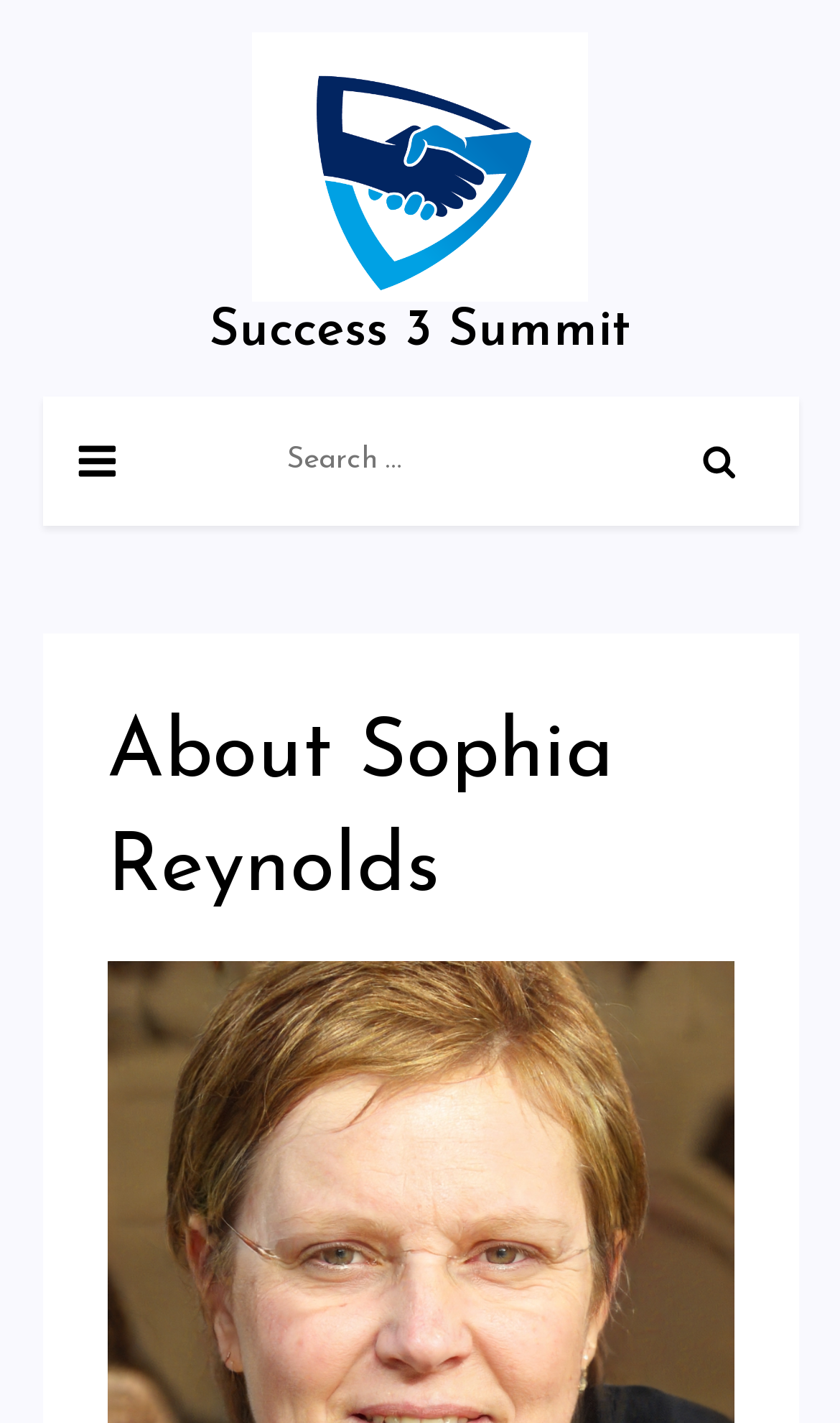Give a concise answer using one word or a phrase to the following question:
What is the function of the button with an image?

To expand or collapse a menu